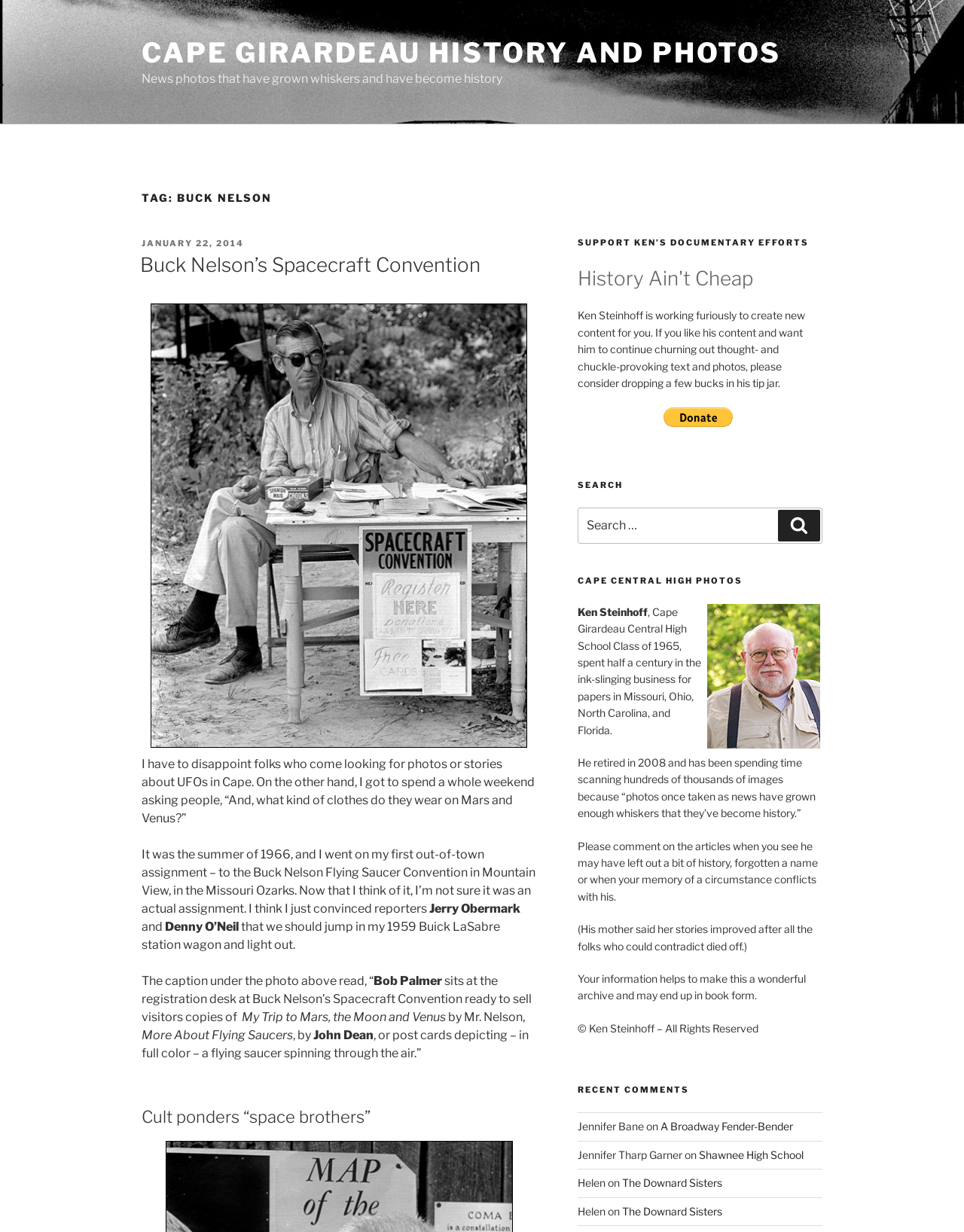Specify the bounding box coordinates of the region I need to click to perform the following instruction: "Support Ken’s documentary efforts". The coordinates must be four float numbers in the range of 0 to 1, i.e., [left, top, right, bottom].

[0.689, 0.331, 0.76, 0.347]